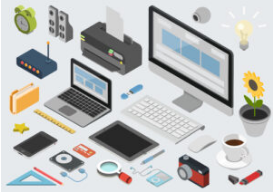What is the purpose of the router in the workspace?
Can you give a detailed and elaborate answer to the question?

The presence of a router in the workspace suggests that it is providing internet connectivity, which is essential for many tasks and activities in a modern workspace.